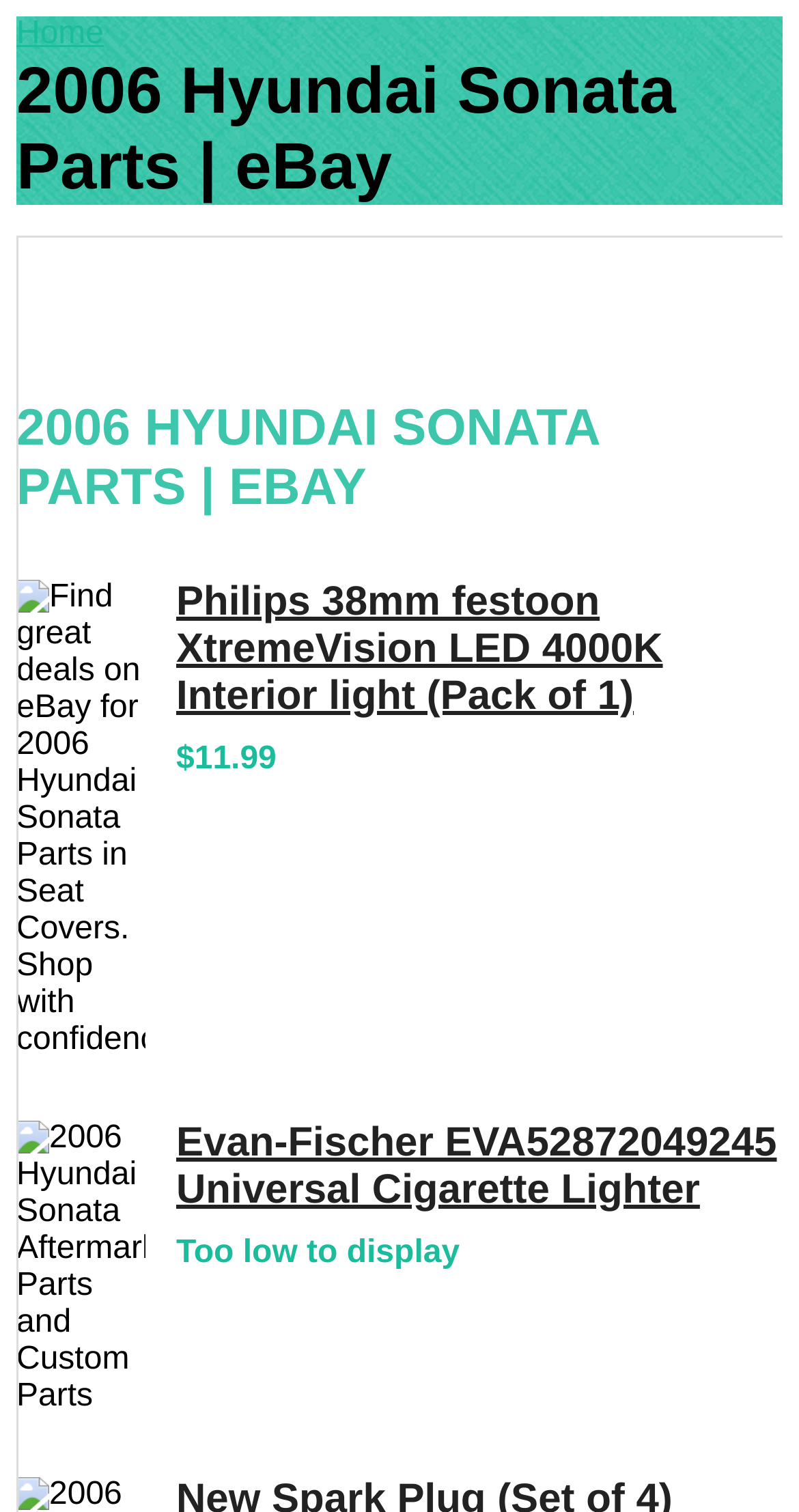How many products are shown on this page?
Carefully analyze the image and provide a detailed answer to the question.

I counted the number of product listings on the page, which are Philips 38mm festoon XtremeVision LED 4000K Interior light and Evan-Fischer EVA52872049245 Universal Cigarette Lighter.